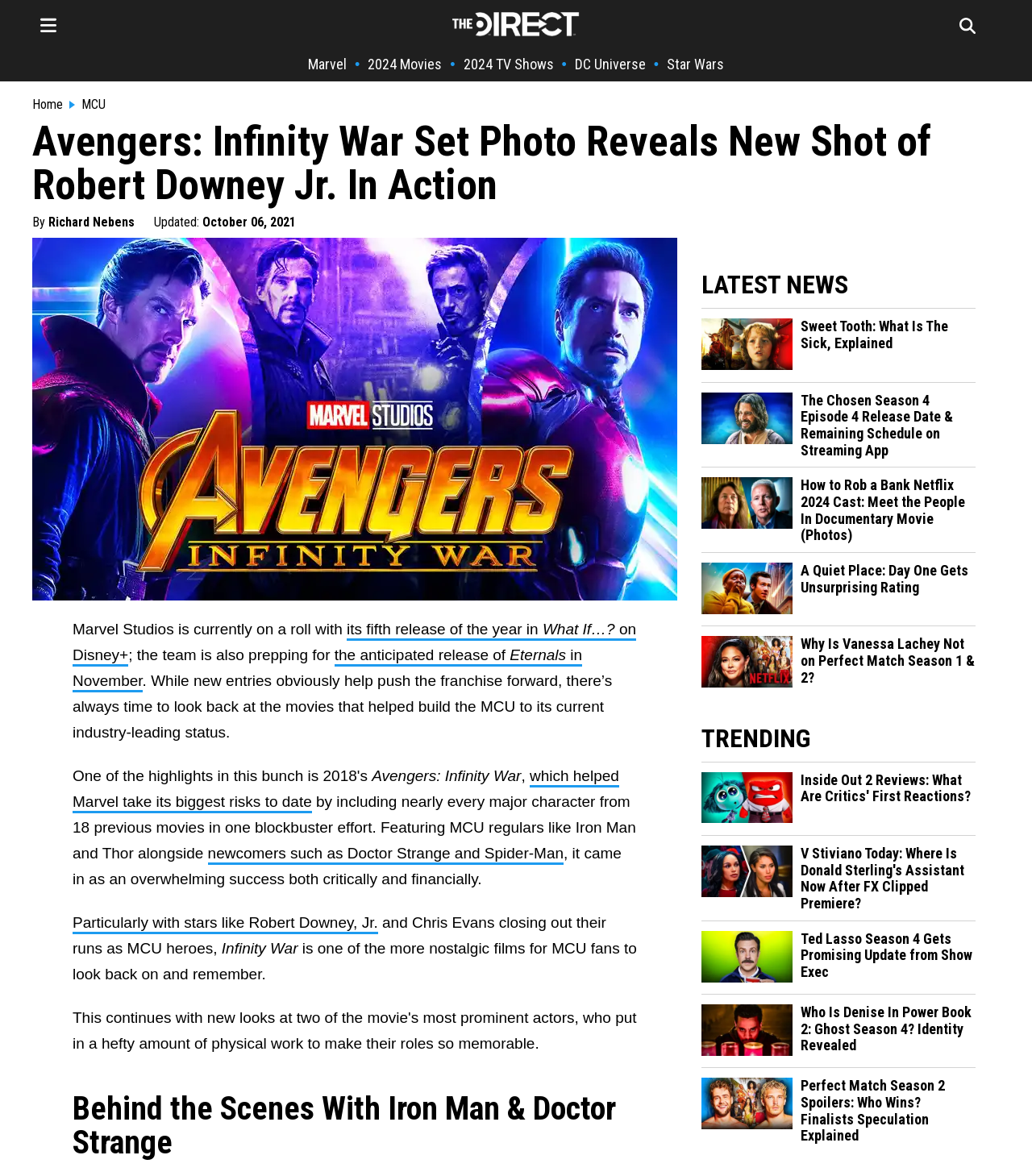What is the category of the 'LATEST NEWS' section?
Using the information from the image, provide a comprehensive answer to the question.

I determined the category of the 'LATEST NEWS' section by reading the headlines and summaries of the articles listed in that section, which appear to be related to movies and TV shows.